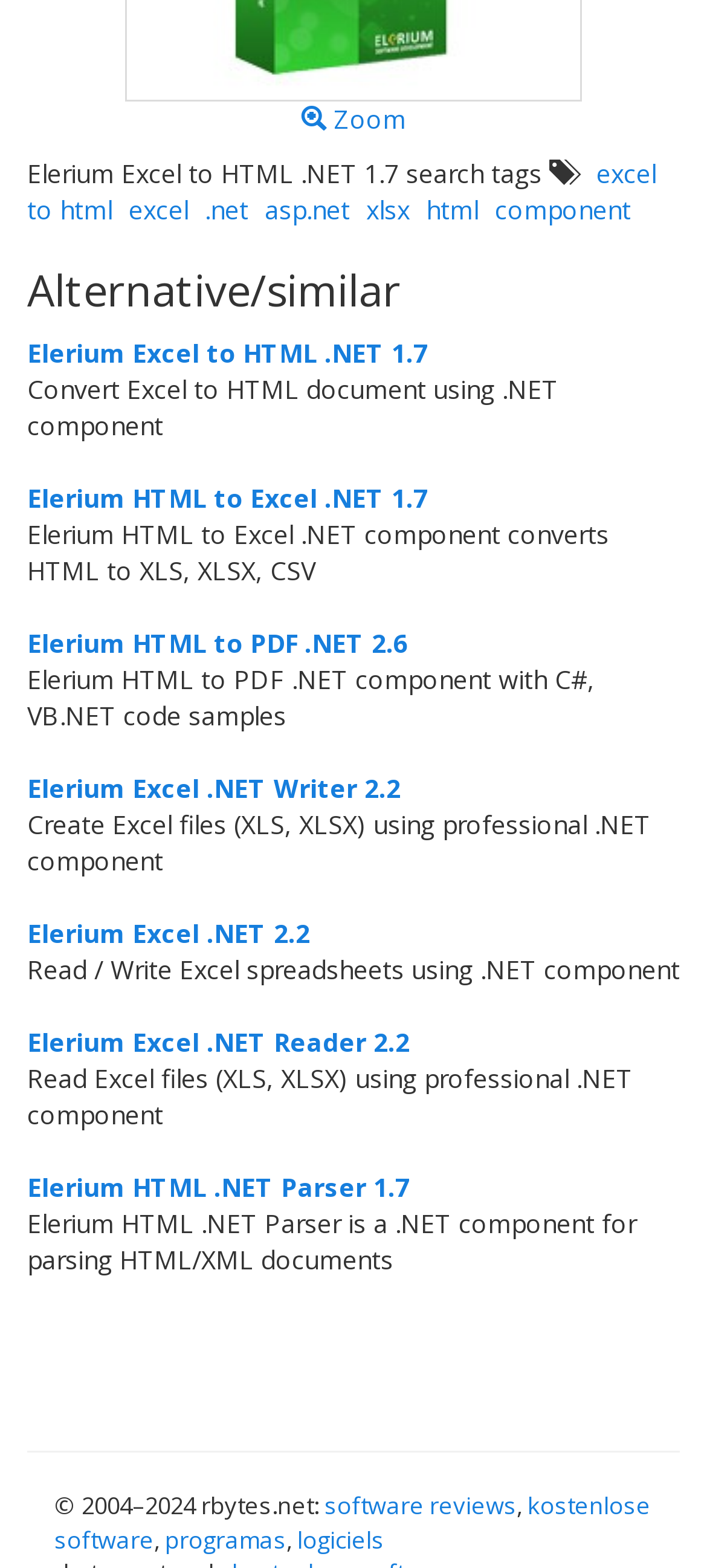Determine the bounding box coordinates of the area to click in order to meet this instruction: "click excel to html link".

[0.038, 0.1, 0.928, 0.145]